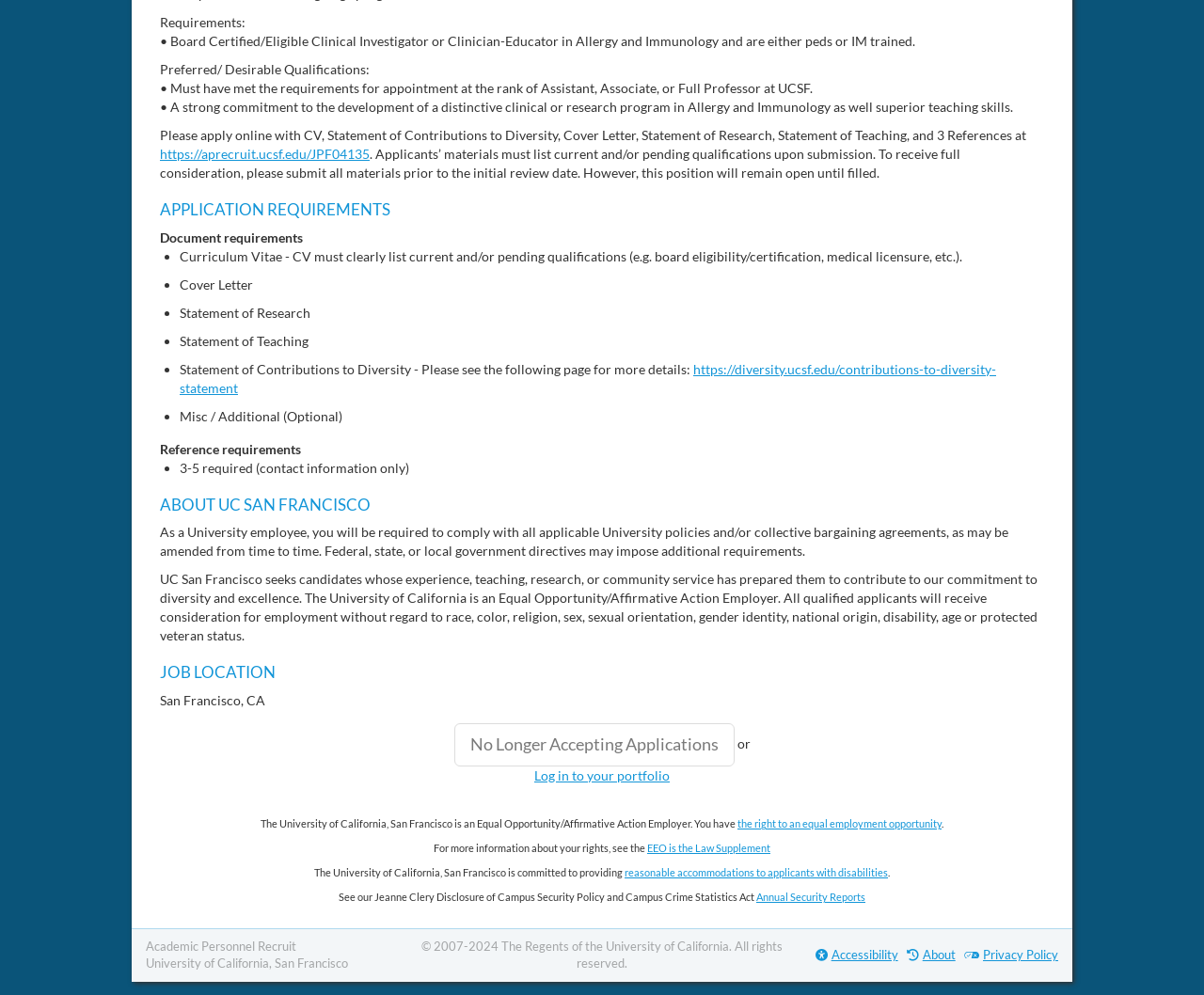Identify the bounding box for the element characterized by the following description: "Privacy Policy".

[0.801, 0.953, 0.879, 0.967]